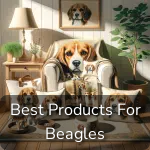Answer this question using a single word or a brief phrase:
What is the purpose of the text overlaid on the image?

To suggest recommended products